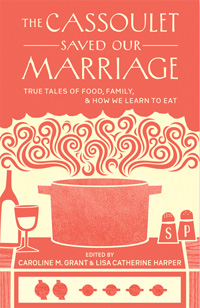Analyze the image and describe all key details you can observe.

The image features the book cover of "The Cassoulet Saved Our Marriage," edited by Caroline M. Grant and Lisa Catherine Harper. The design showcases a vibrant, warm color palette primarily in shades of red and cream. At the center, a large pot simmers gently, with whimsical steam rising above it, symbolizing the warmth and connection that cooking can foster in relationships. Flanking the pot are salt and pepper shakers, adding a touch of homey charm. The title prominently displays the phrase "THE CASSOULET SAVED OUR MARRIAGE," emphasizing the book's focus on the intersection of food, family, and life lessons learned through shared meals. Below the title, the tagline reads, "TRUE TALES OF FOOD, FAMILY, & HOW WE LEARN TO EAT," reinforcing the personal narratives that make up the collection. This cover art encapsulates the essence of culinary bonding and the vital role that cooking plays in nurturing relationships.